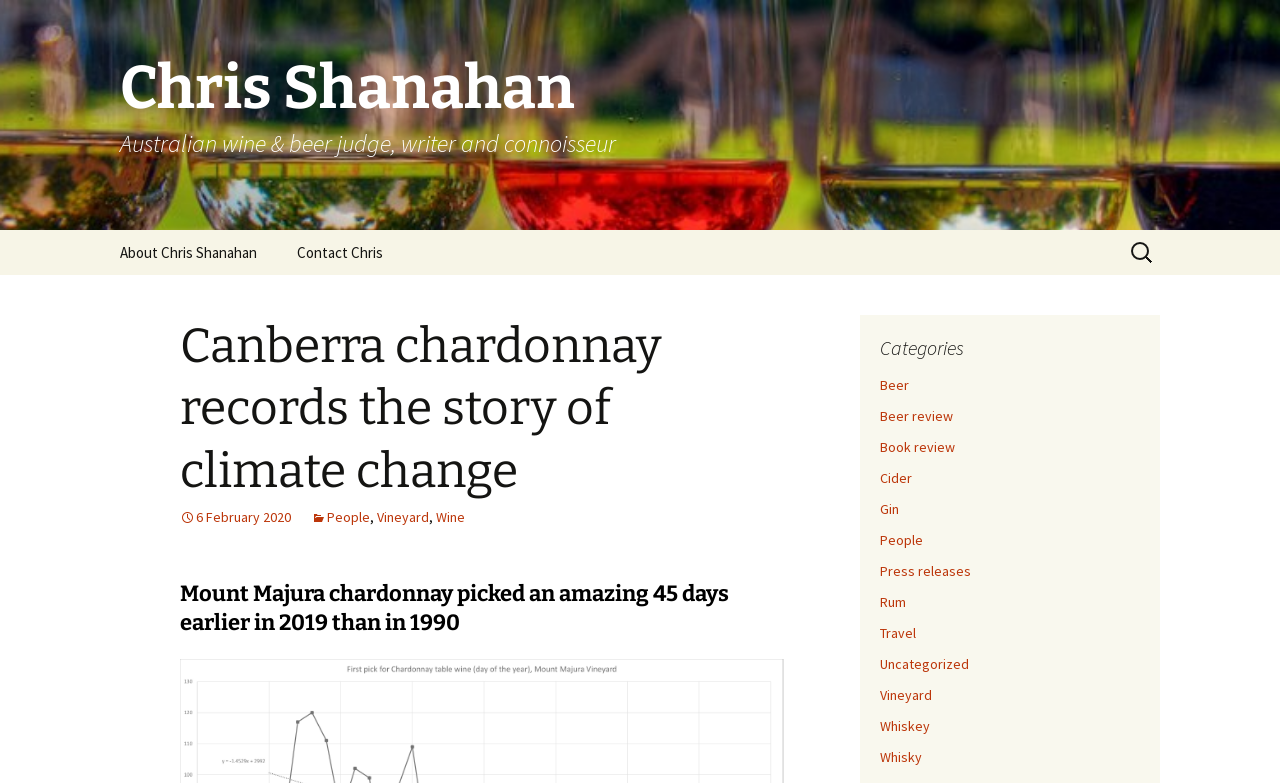Please give a succinct answer using a single word or phrase:
What is the topic of the main article?

Climate change